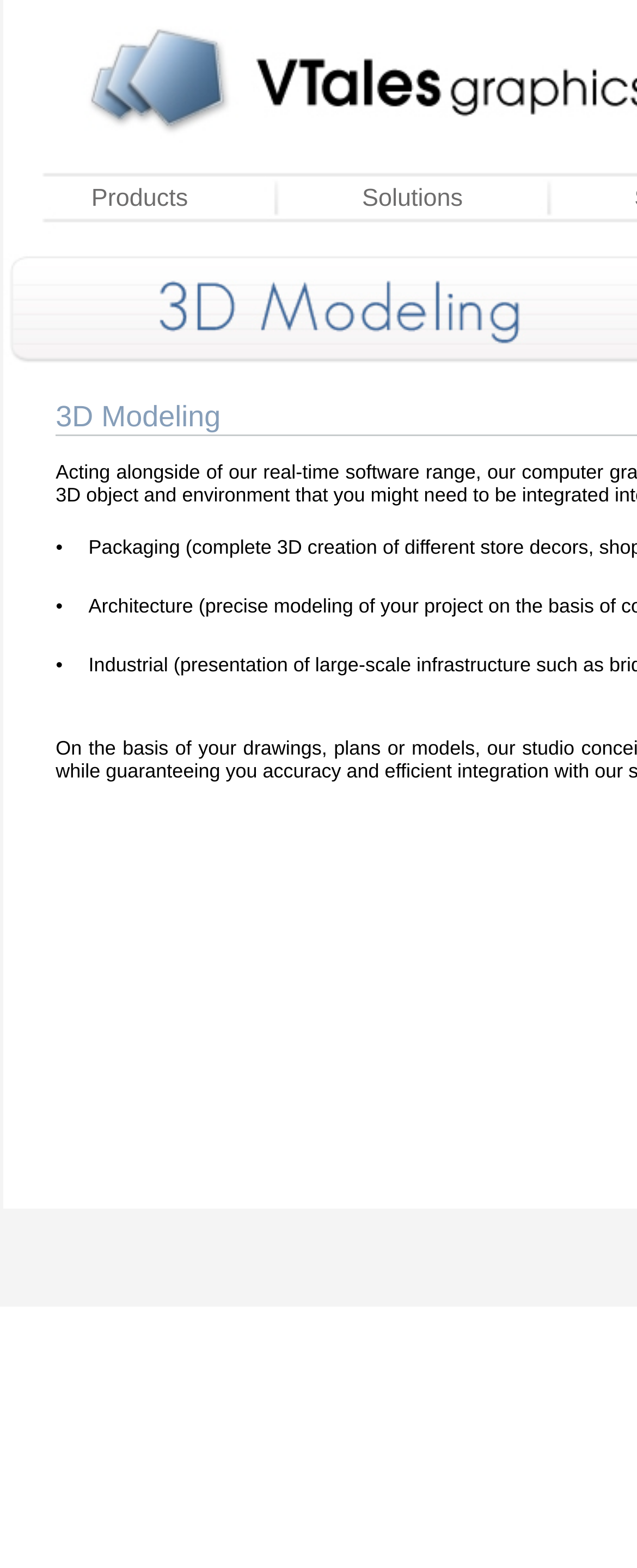What is the content of the second table cell in the first row?
Look at the image and answer the question using a single word or phrase.

•